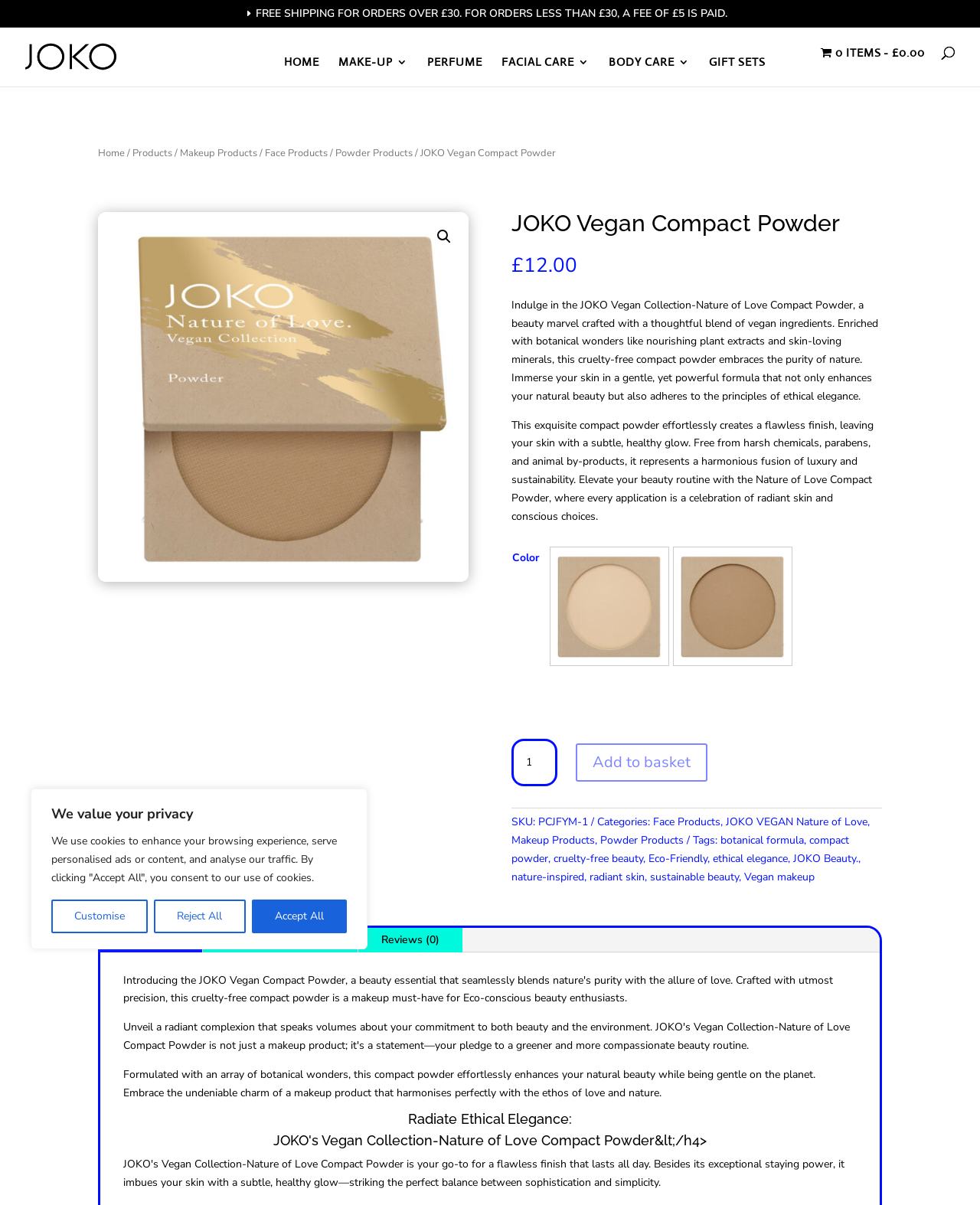Identify the main heading of the webpage and provide its text content.

JOKO Vegan Compact Powder